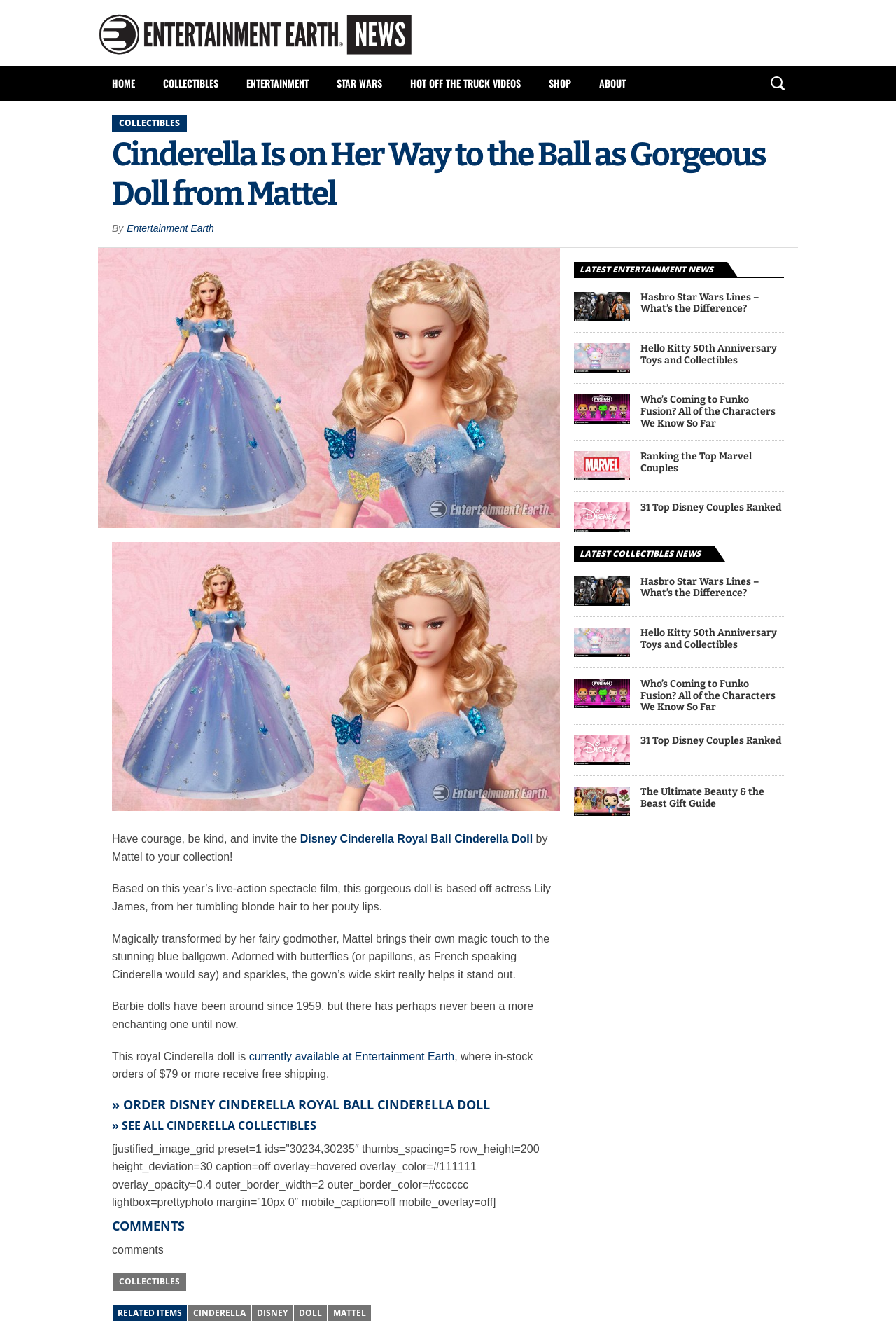Your task is to find and give the main heading text of the webpage.

Cinderella Is on Her Way to the Ball as Gorgeous Doll from Mattel